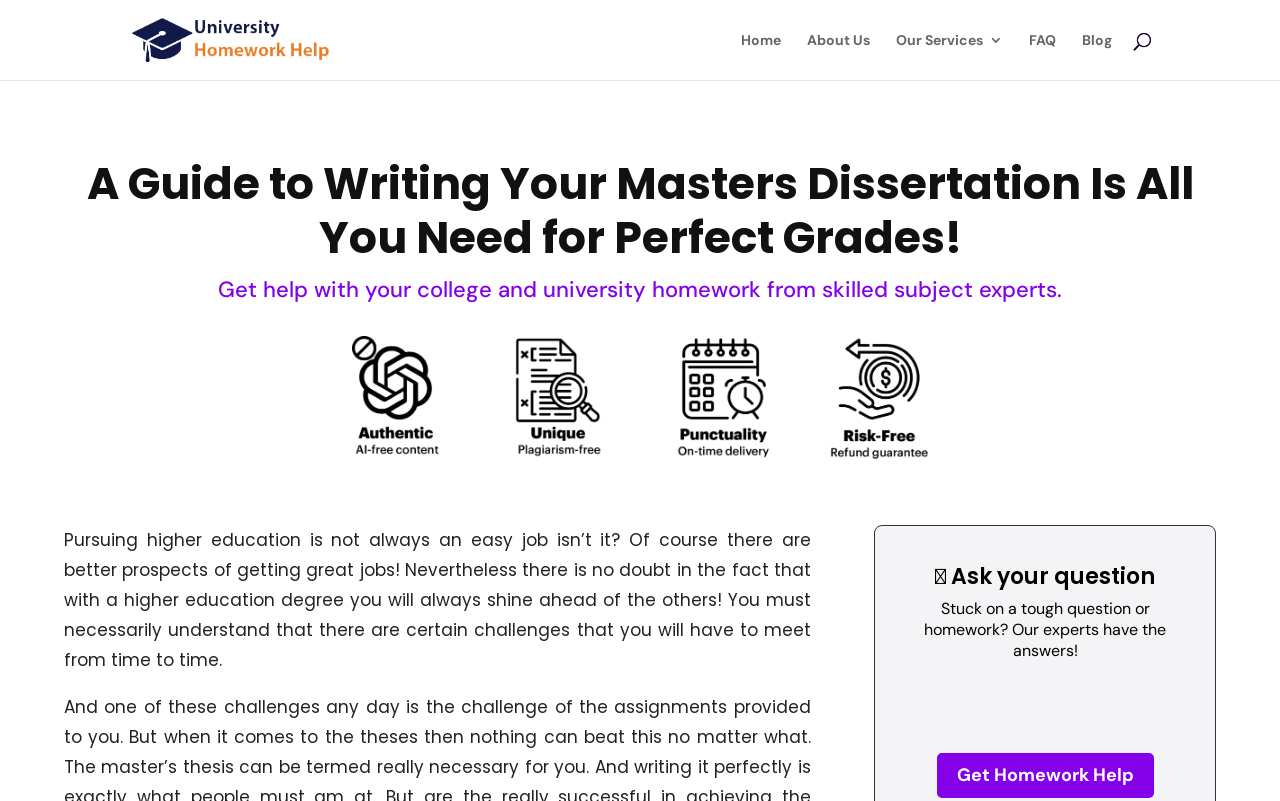Please provide a brief answer to the following inquiry using a single word or phrase:
What is the call-to-action button?

Get Homework Help